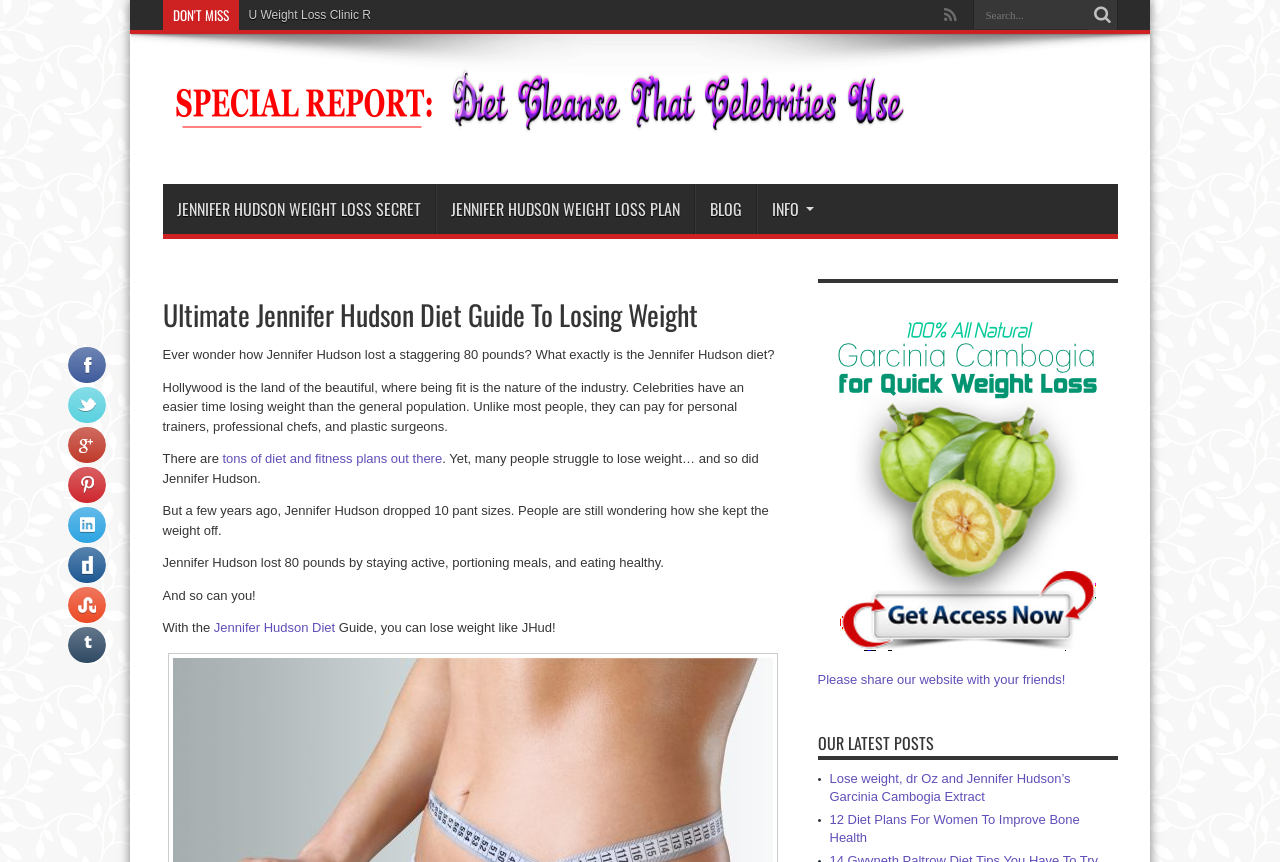Summarize the webpage with intricate details.

The webpage is about Jennifer Hudson's weight loss transformation and diet plan. At the top, there is a search bar with a magnifying glass icon and a placeholder text "Search...". Next to the search bar, there is a button with a icon. Below the search bar, there are several links, including "U Weight Loss Clinic Review", "Jennifer Hudson Weight Loss diet", "JENNIFER HUDSON WEIGHT LOSS SECRET", "JENNIFER HUDSON WEIGHT LOSS PLAN", "BLOG", and "INFO".

The main content of the webpage is divided into several sections. The first section has a heading "Jennifer Hudson Weight Loss diet" and an image of Jennifer Hudson. Below the heading, there is a paragraph of text that introduces Jennifer Hudson's weight loss story and her diet plan.

The next section has a heading "Ultimate Jennifer Hudson Diet Guide To Losing Weight" and several links with no text. Below the heading, there are several paragraphs of text that discuss how Jennifer Hudson lost weight, including staying active, portioning meals, and eating healthy. The text also mentions that readers can lose weight like Jennifer Hudson with the help of her diet guide.

On the right side of the webpage, there are several links, including "Lose weight, dr Oz and Jennifer Hudson’s Garcinia Cambogia Extract" and "12 Diet Plans For Women To Improve Bone Health", which are labeled as "OUR LATEST POSTS". There is also an image and a link to share the website with friends.

Overall, the webpage is focused on providing information about Jennifer Hudson's weight loss transformation and diet plan, as well as promoting her diet guide and other related content.